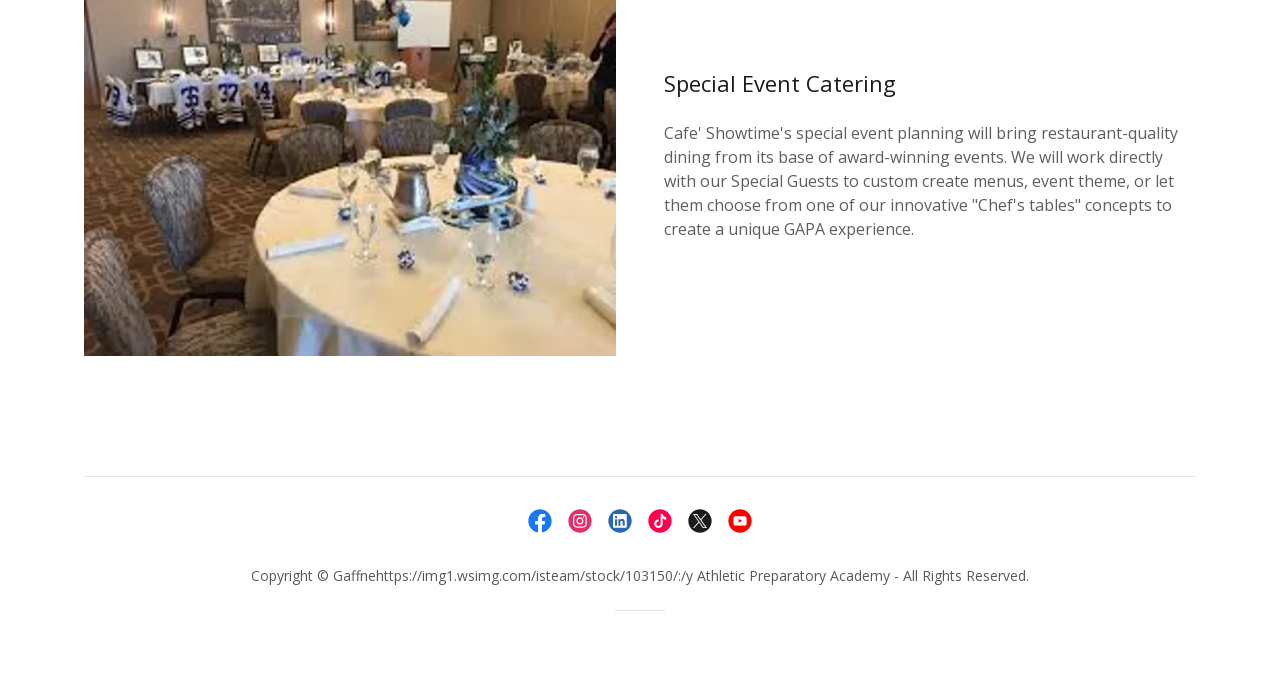Answer the question using only a single word or phrase: 
Where is the copyright information located?

Bottom of the page